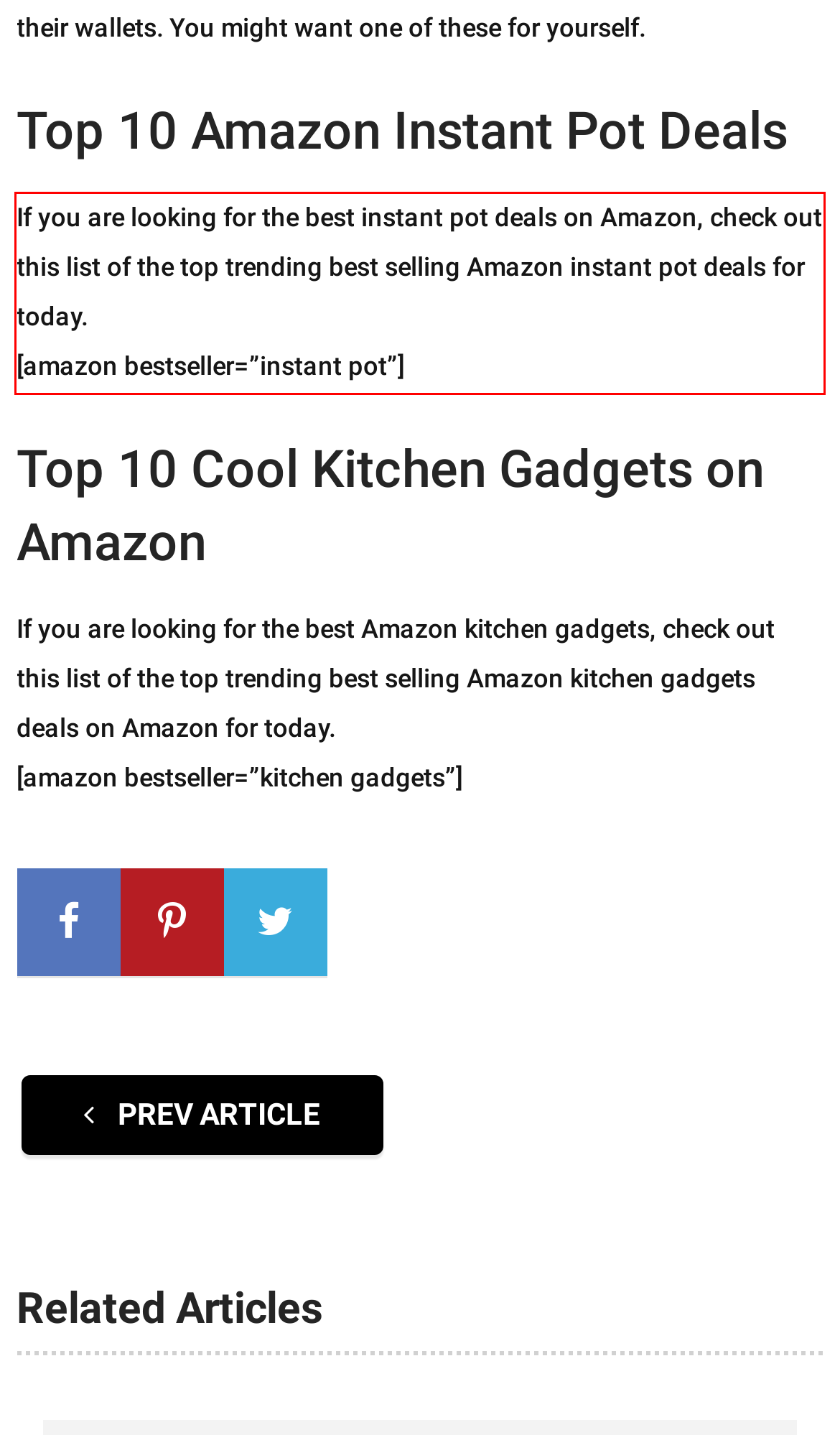Your task is to recognize and extract the text content from the UI element enclosed in the red bounding box on the webpage screenshot.

If you are looking for the best instant pot deals on Amazon, check out this list of the top trending best selling Amazon instant pot deals for today. [amazon bestseller=”instant pot”]